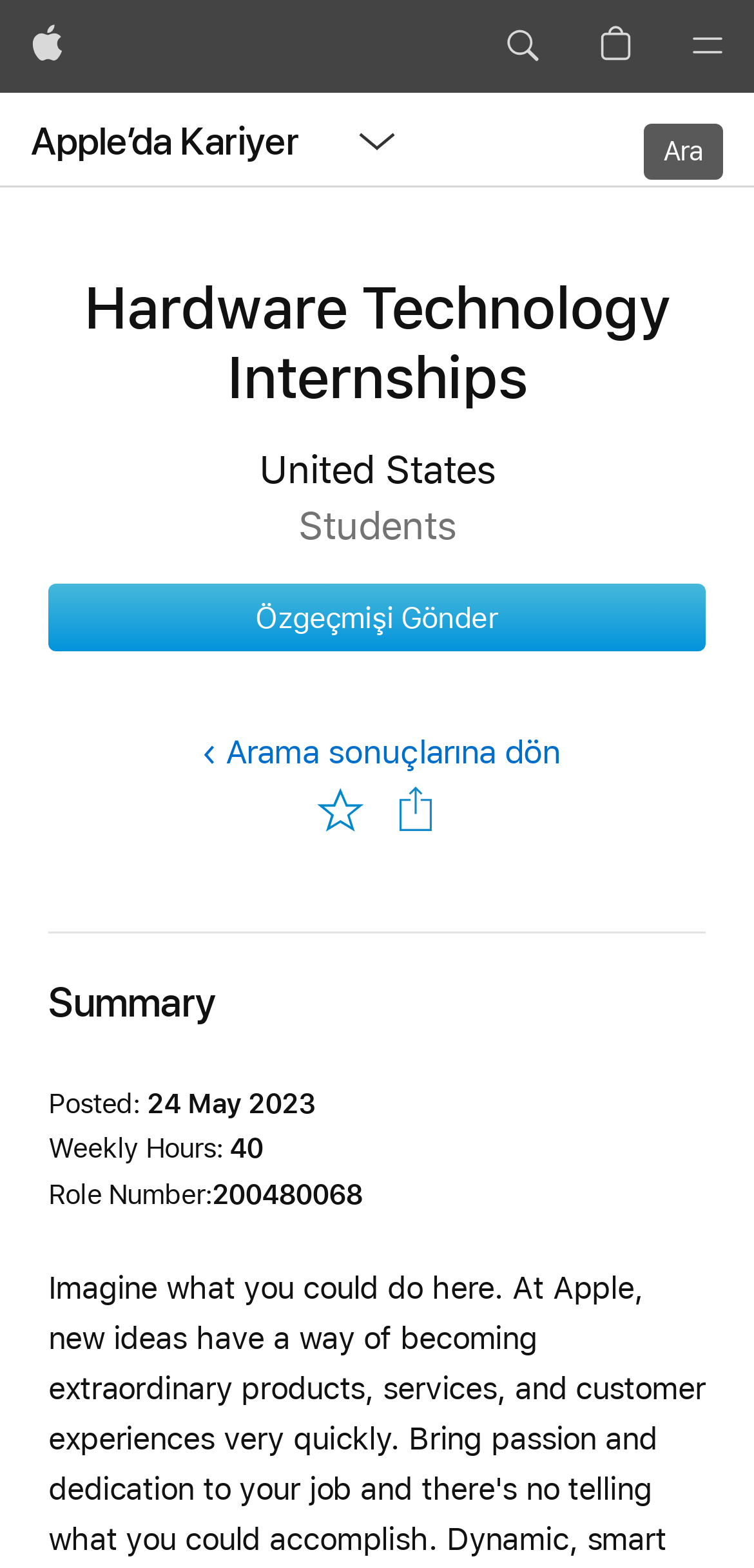Please determine the bounding box coordinates for the element that should be clicked to follow these instructions: "View Apple’da Kariyer".

[0.041, 0.077, 0.397, 0.102]